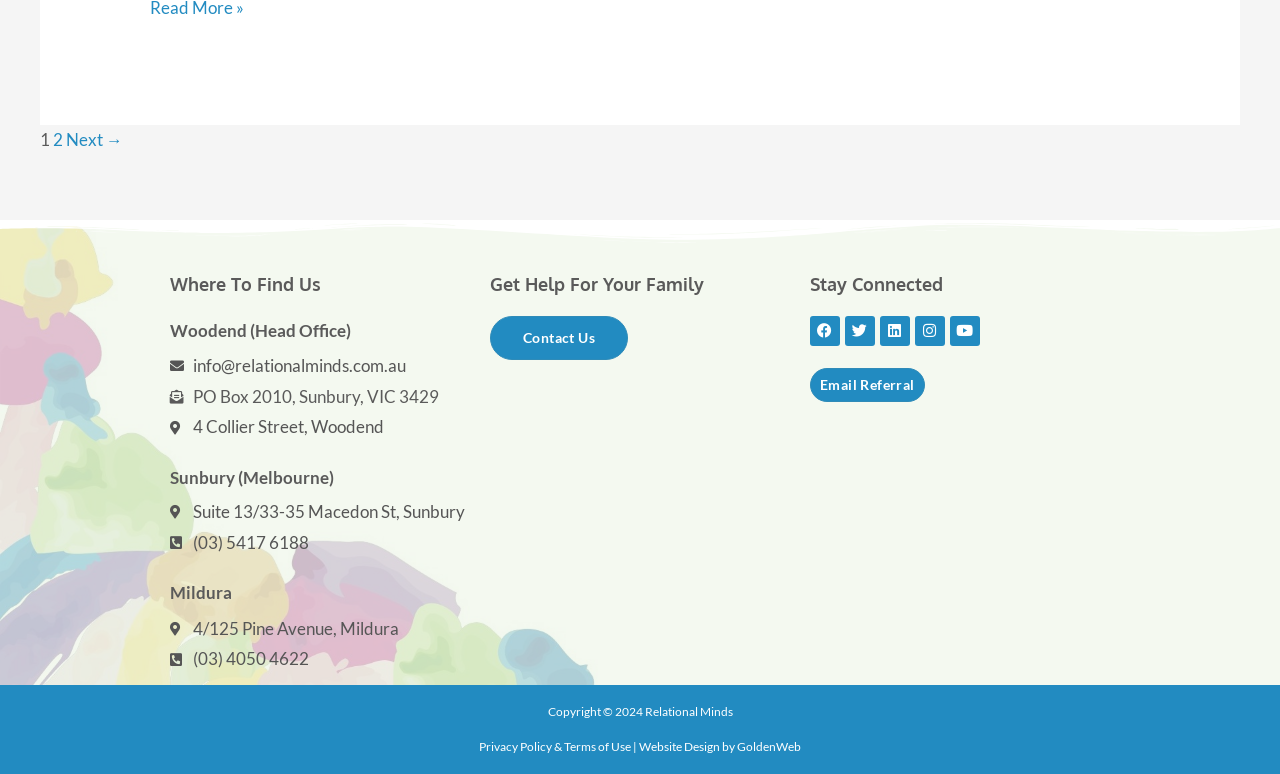How many social media platforms are listed on the webpage?
Could you answer the question with a detailed and thorough explanation?

I looked at the section 'Stay Connected' and found links to Facebook, Twitter, Linkedin, Instagram, and Youtube. Therefore, there are 5 social media platforms listed on the webpage.